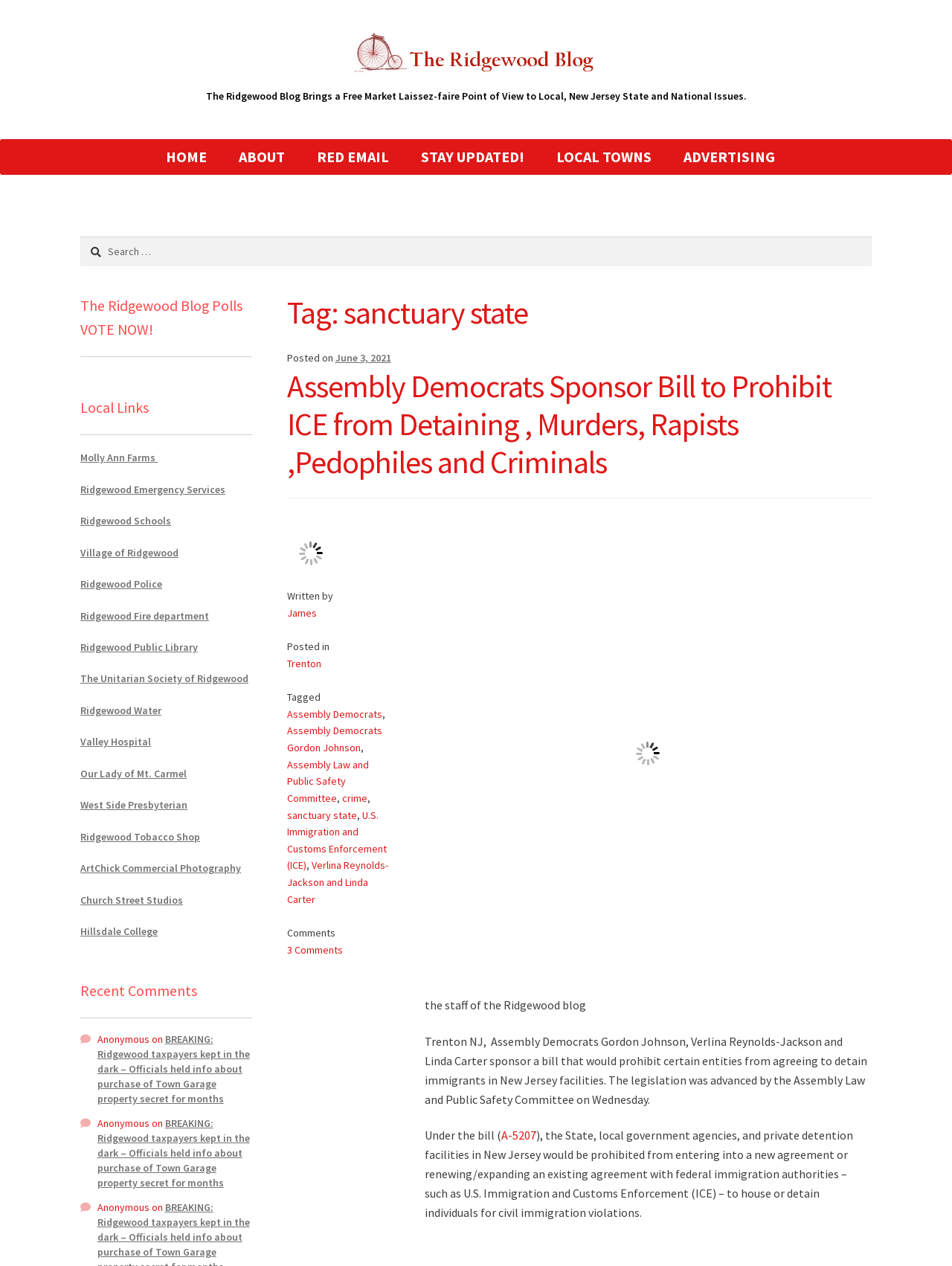Find the bounding box coordinates for the area that should be clicked to accomplish the instruction: "visit TECH page".

None